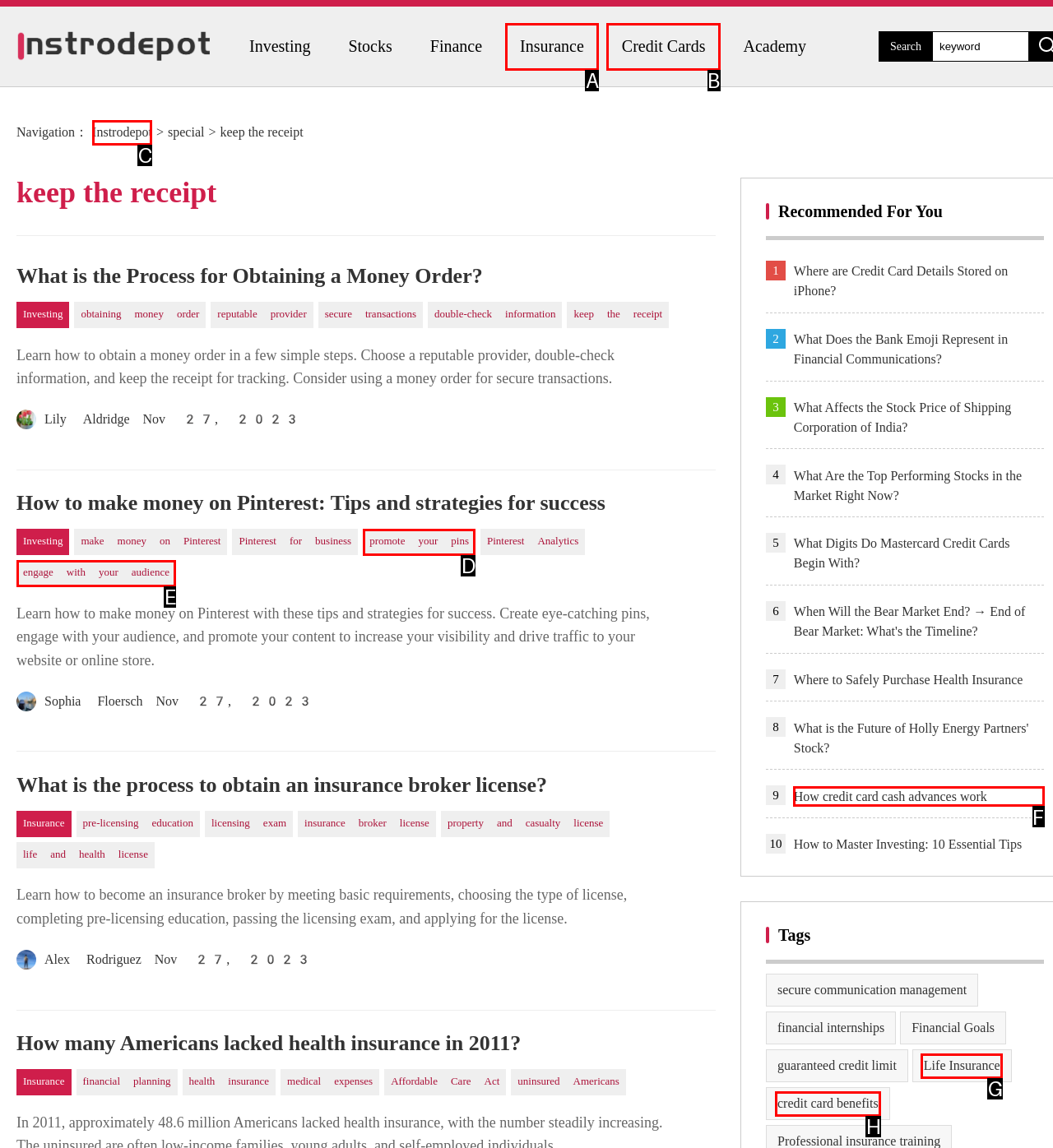Find the HTML element that matches the description: Credit Cards
Respond with the corresponding letter from the choices provided.

B